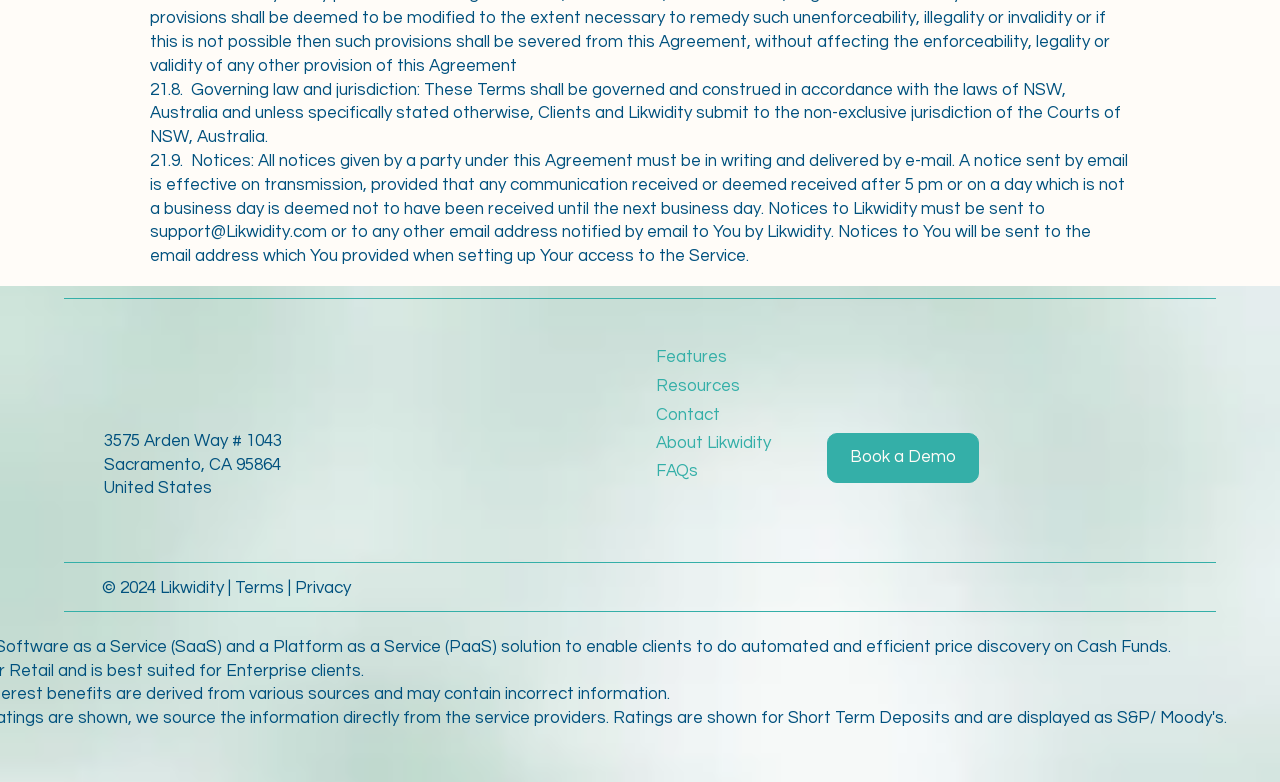Please identify the bounding box coordinates of the element's region that needs to be clicked to fulfill the following instruction: "Learn more about Likwidity". The bounding box coordinates should consist of four float numbers between 0 and 1, i.e., [left, top, right, bottom].

[0.513, 0.552, 0.608, 0.582]